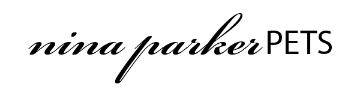Elaborate on the image by describing it in detail.

The image features the elegant logo of "nina parkerPET," a photography brand specializing in capturing the essence of pets in Atlanta and the Southeast. The logo is designed in a sophisticated cursive font, reflecting a warm and personal touch that is likely emblematic of their pet portrait services. The intertwining of the name conveys a sense of intimacy and care, aligning with the mission to provide cherished memories of beloved pets. This visual branding sets the tone for a professional yet heartfelt approach to pet photography, appealing to pet owners who wish to celebrate their furry companions.